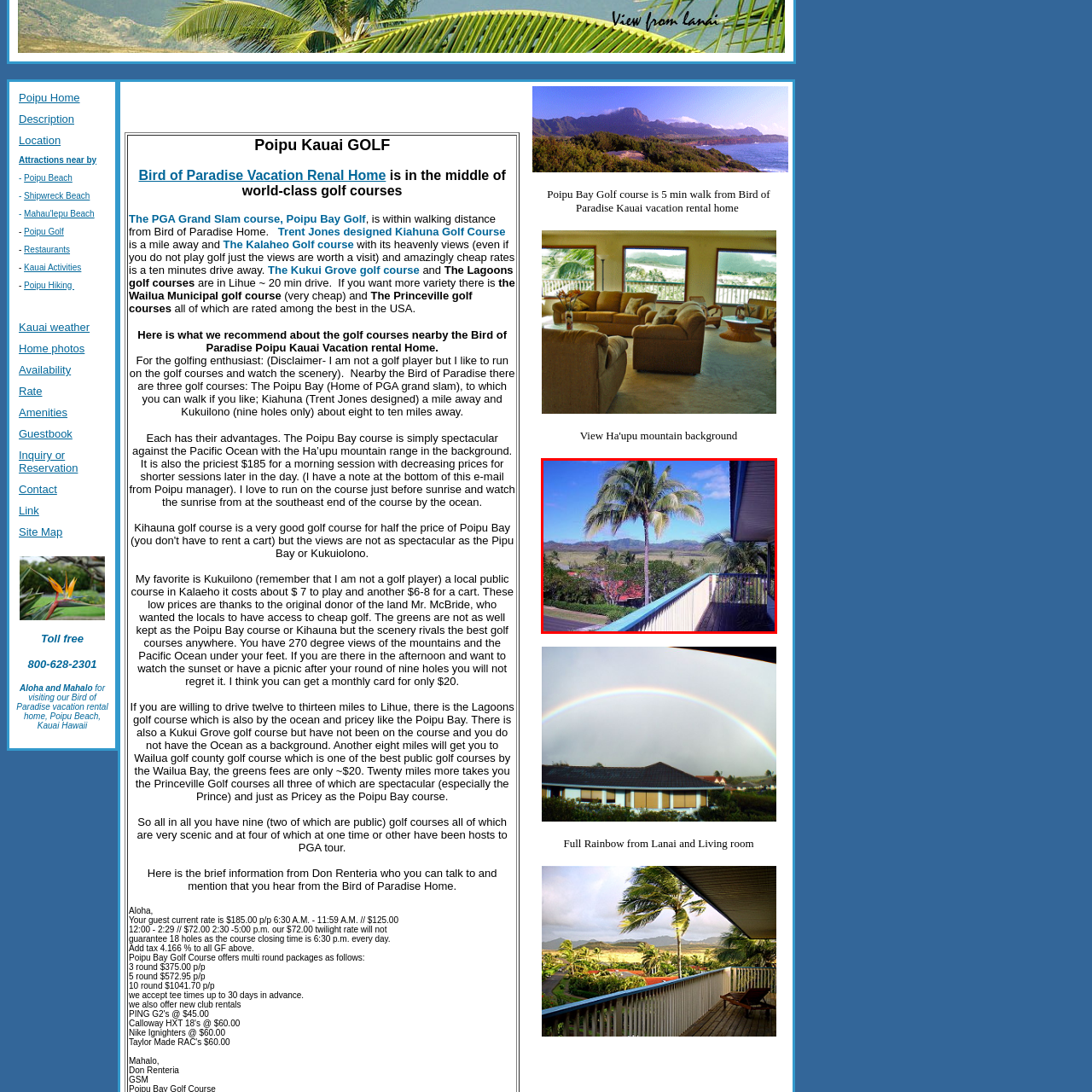Refer to the image within the red outline and provide a one-word or phrase answer to the question:
What type of environment is typical of Kauai?

Lush